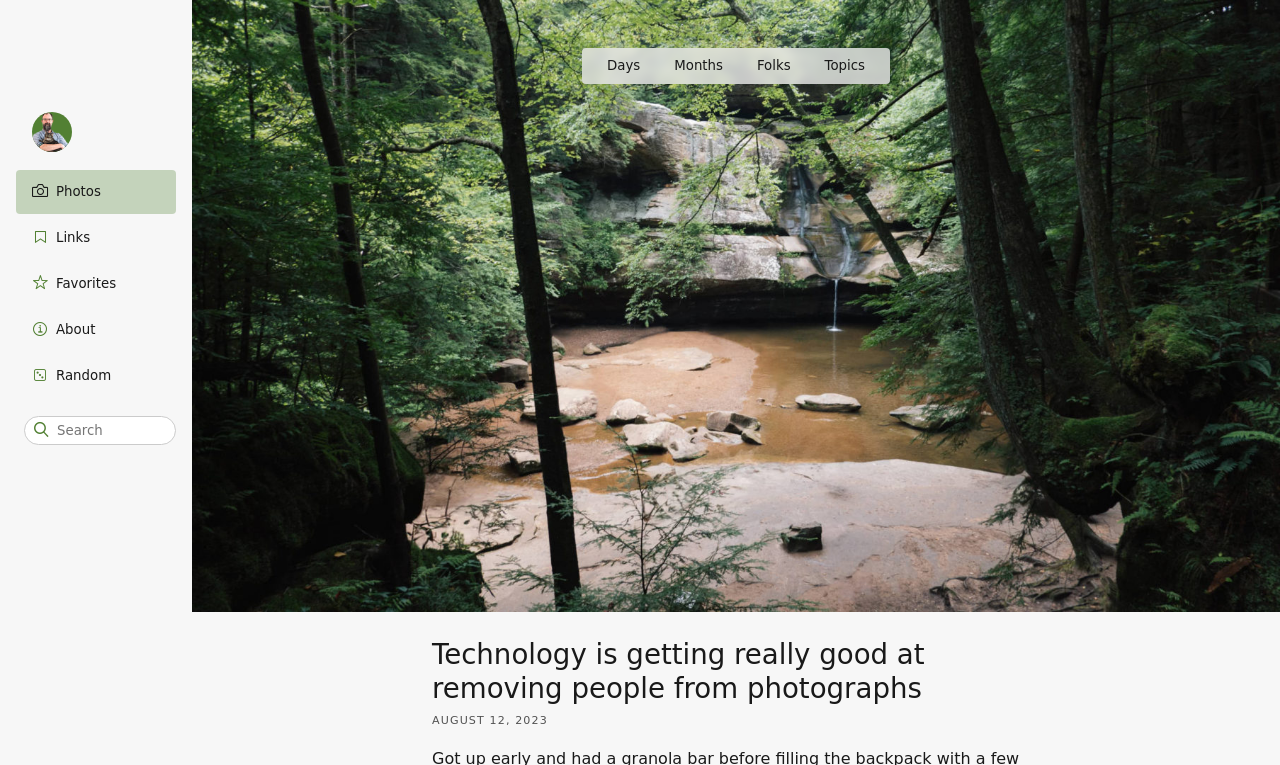Reply to the question below using a single word or brief phrase:
What is the name of the author?

Chris Glass